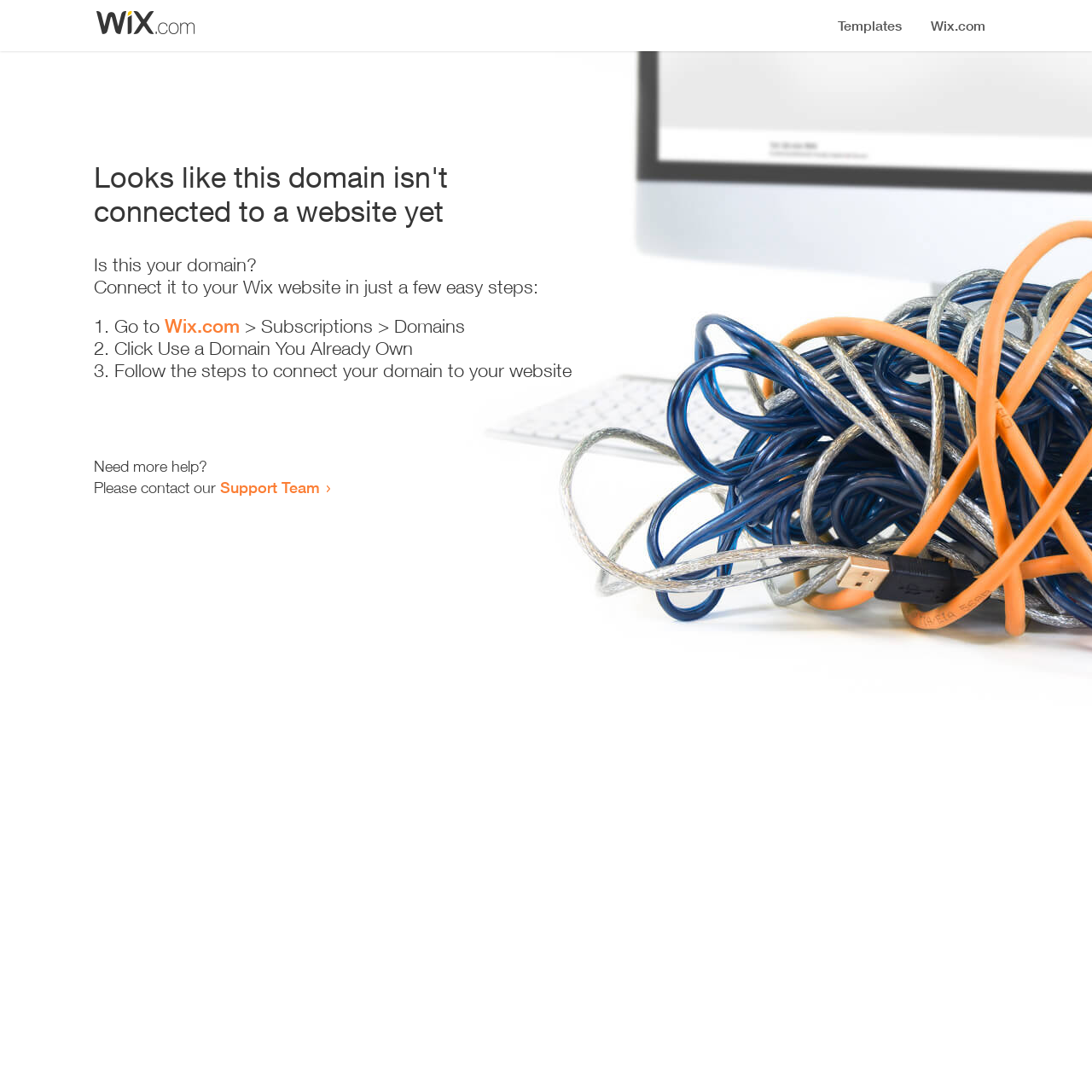Provide a thorough description of this webpage.

The webpage appears to be an error page, indicating that a domain is not connected to a website yet. At the top, there is a small image, likely a logo or icon. Below the image, a prominent heading reads "Looks like this domain isn't connected to a website yet". 

Underneath the heading, there is a series of instructions to connect the domain to a Wix website. The instructions are presented in a step-by-step format, with each step numbered and accompanied by a brief description. The first step is to go to Wix.com, followed by navigating to the Subscriptions and Domains section. The second step is to click "Use a Domain You Already Own", and the third step is to follow the instructions to connect the domain to the website.

At the bottom of the page, there is a section offering additional help, with a message "Need more help?" followed by an invitation to contact the Support Team via a link.